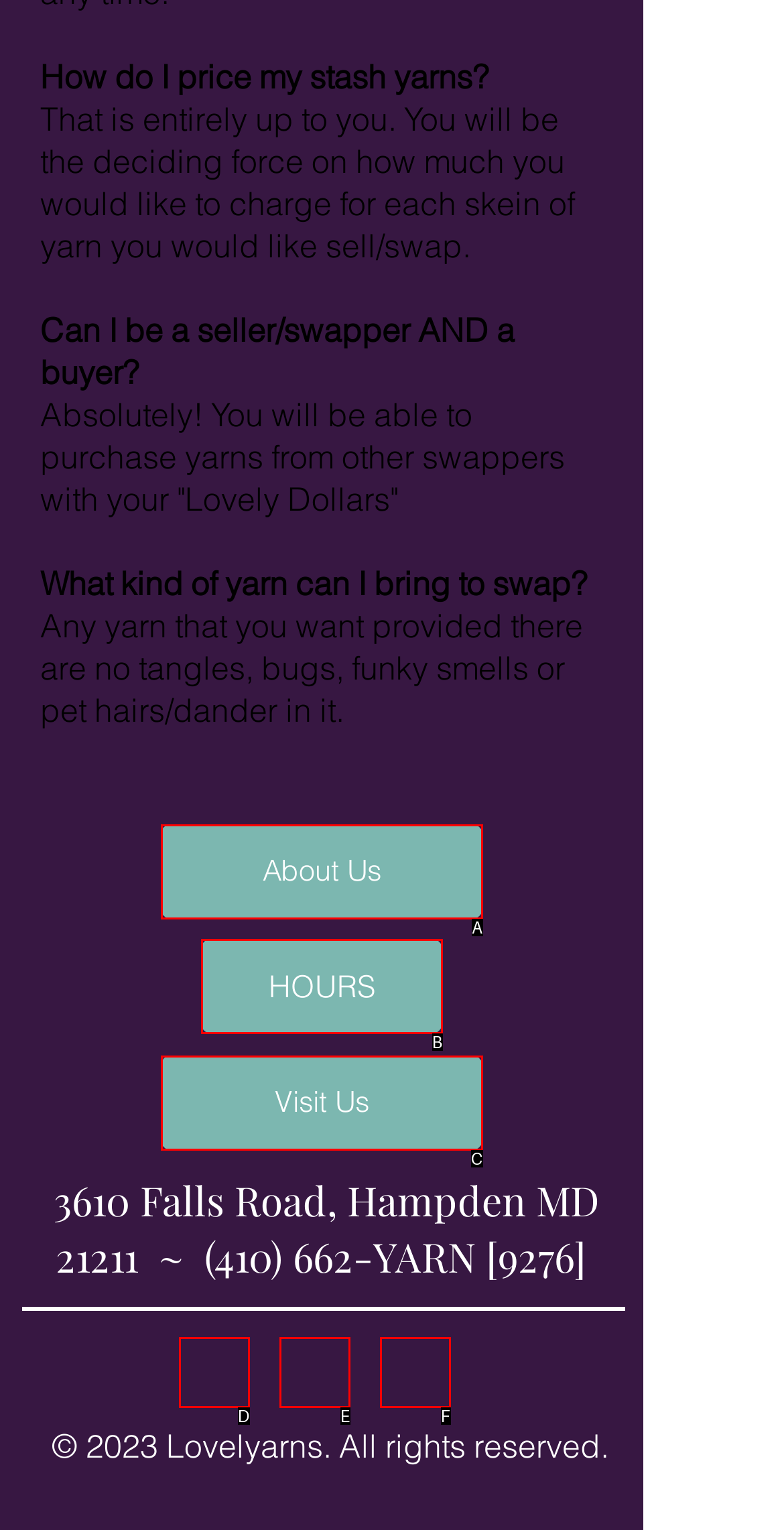Based on the description: Visit Us, find the HTML element that matches it. Provide your answer as the letter of the chosen option.

C